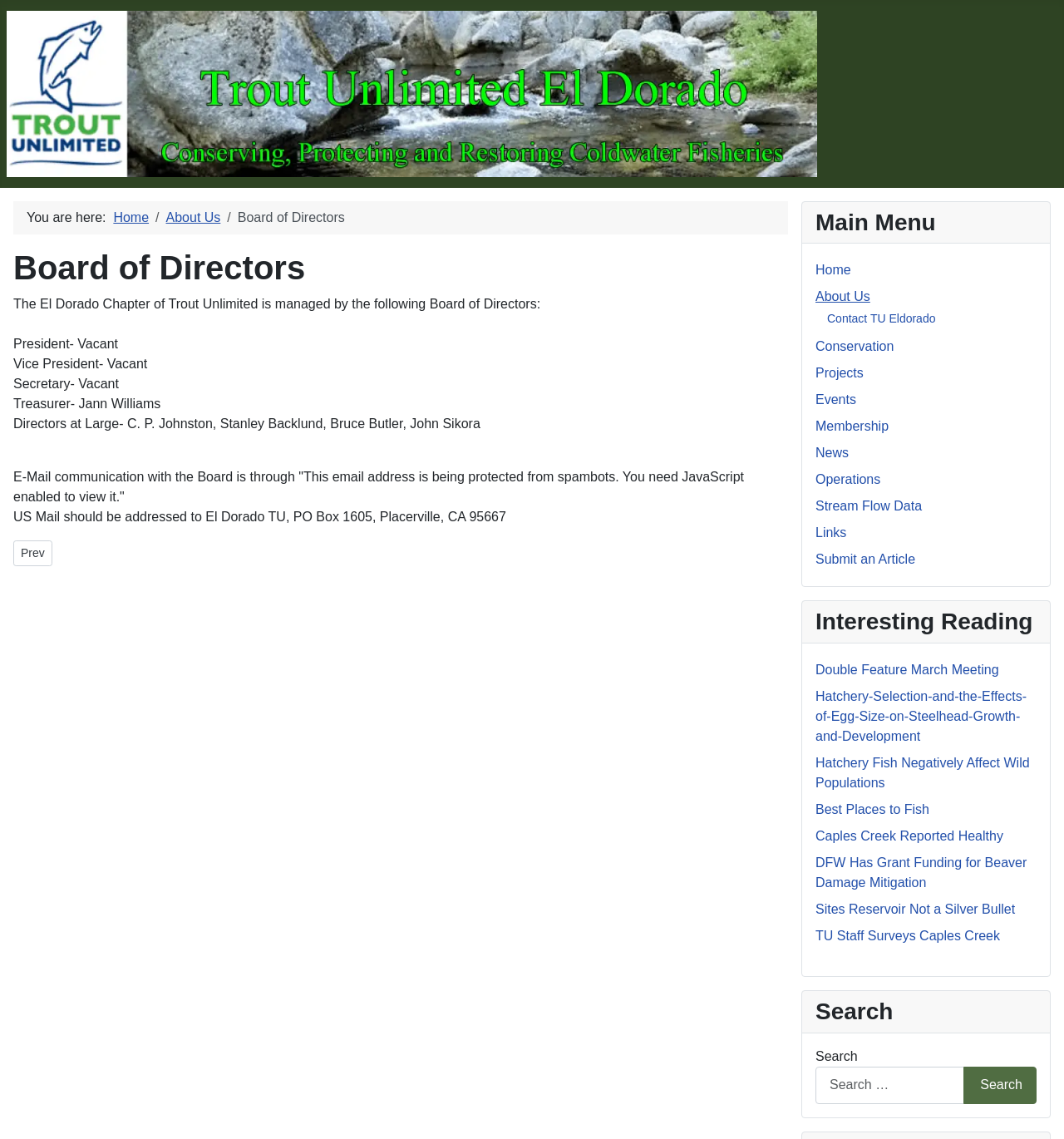Kindly determine the bounding box coordinates for the area that needs to be clicked to execute this instruction: "Read the Privacy policy".

None